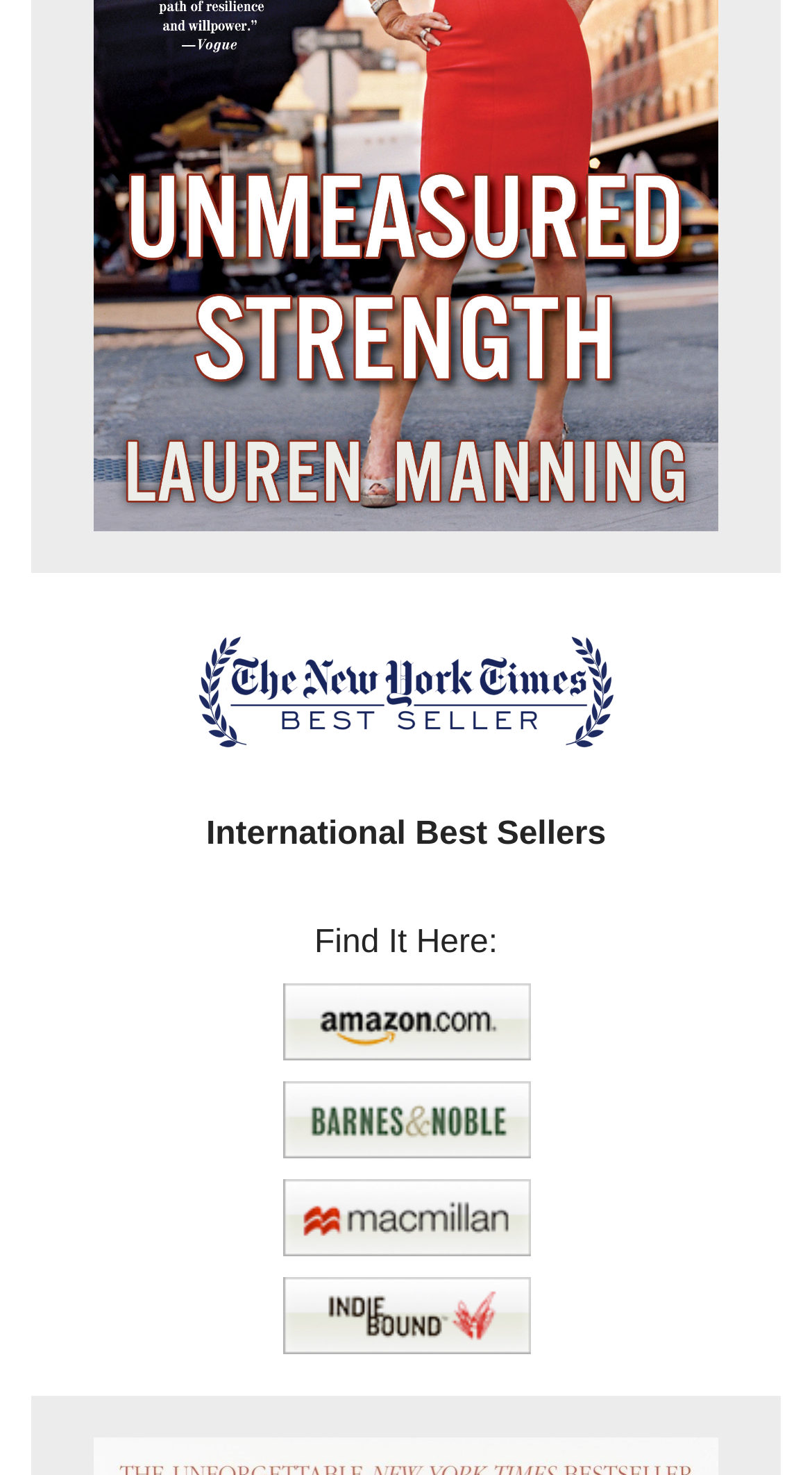Locate and provide the bounding box coordinates for the HTML element that matches this description: "alt="buy at barnes & noble"".

[0.347, 0.747, 0.653, 0.771]